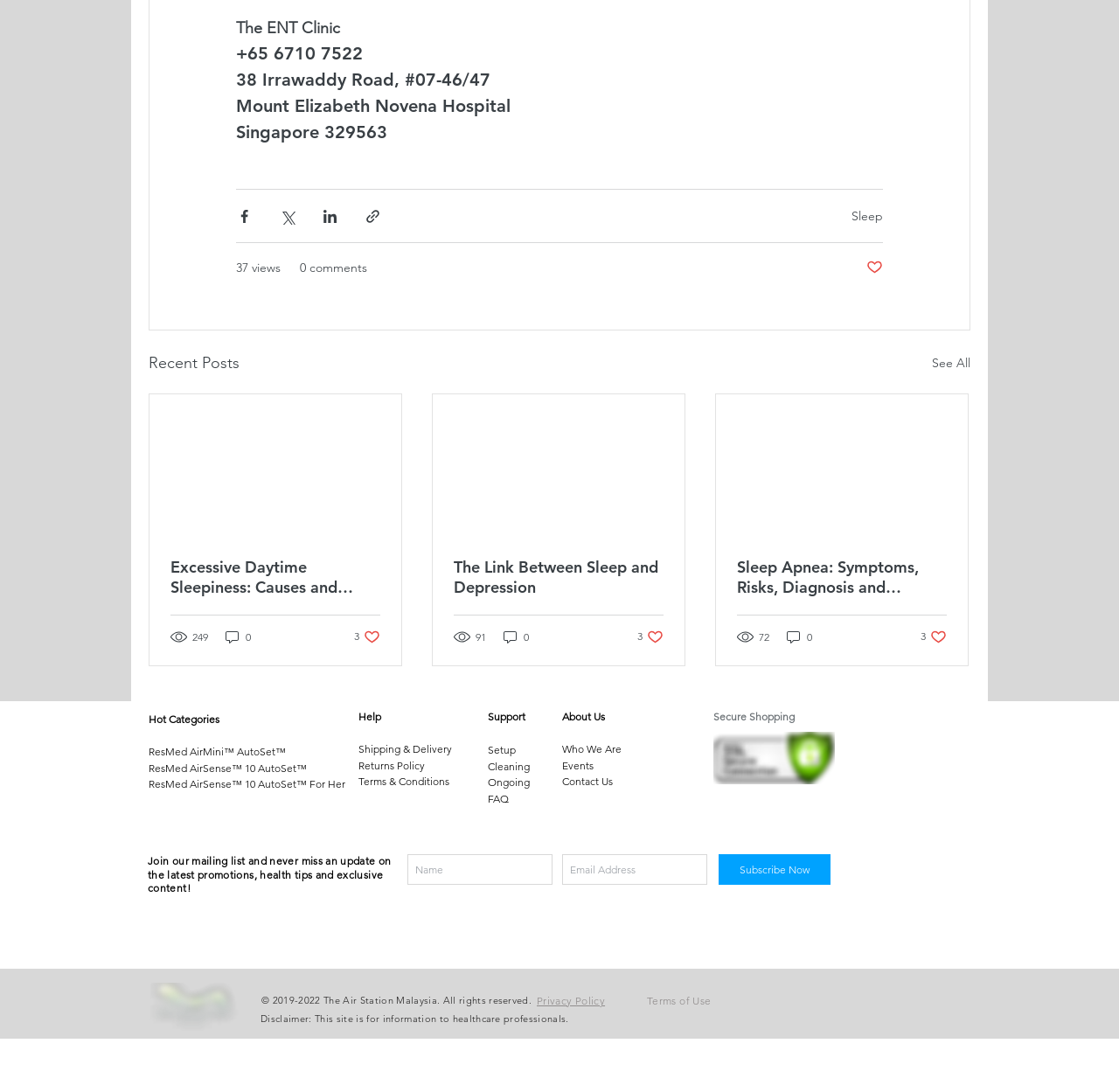Refer to the image and provide an in-depth answer to the question:
What is the purpose of the button 'Share via Facebook'?

The button 'Share via Facebook' is likely used to share content from the webpage on the social media platform Facebook, as indicated by the Facebook icon next to the button.